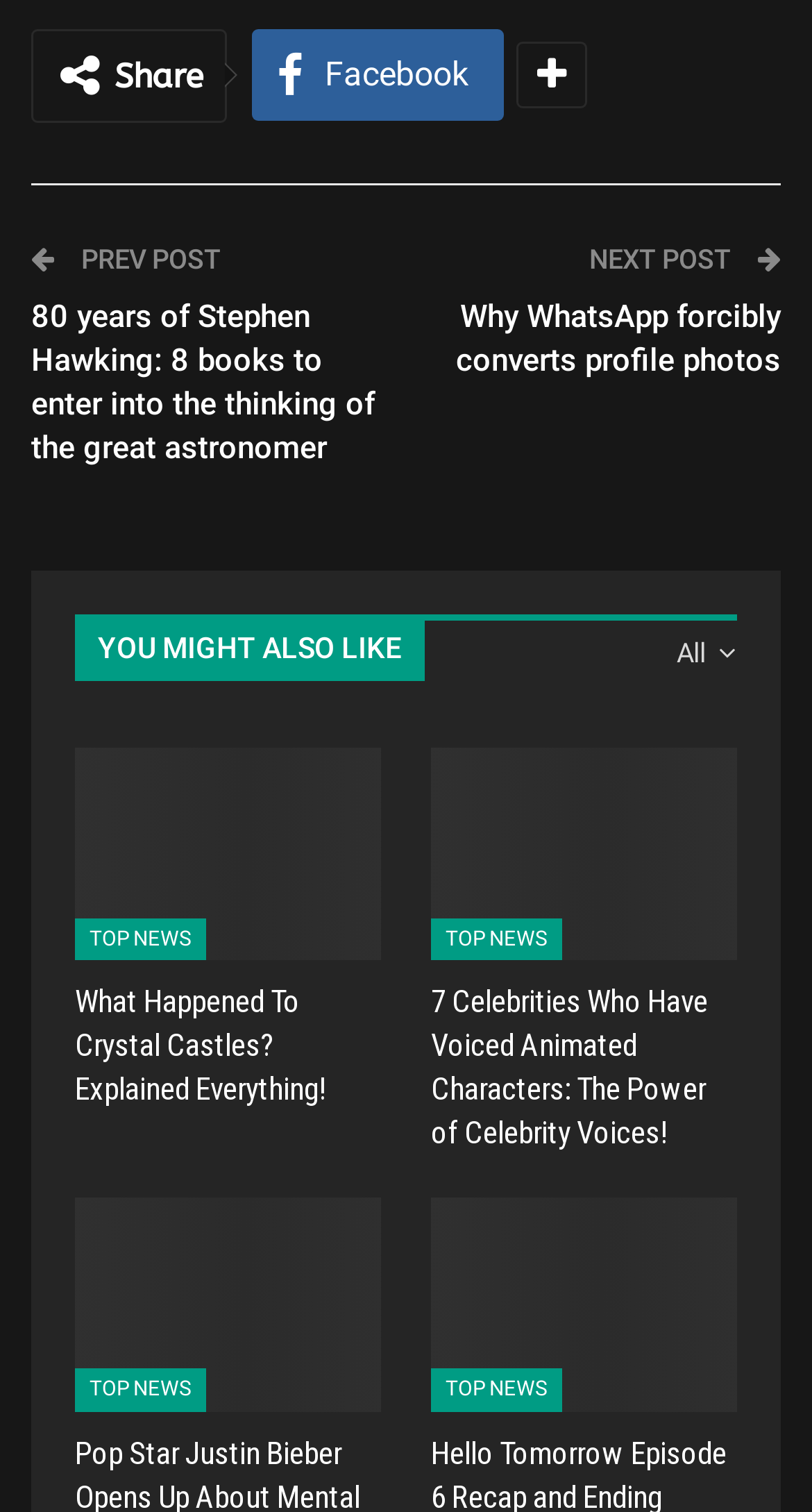Pinpoint the bounding box coordinates of the area that should be clicked to complete the following instruction: "Go to the next post". The coordinates must be given as four float numbers between 0 and 1, i.e., [left, top, right, bottom].

[0.726, 0.161, 0.908, 0.182]